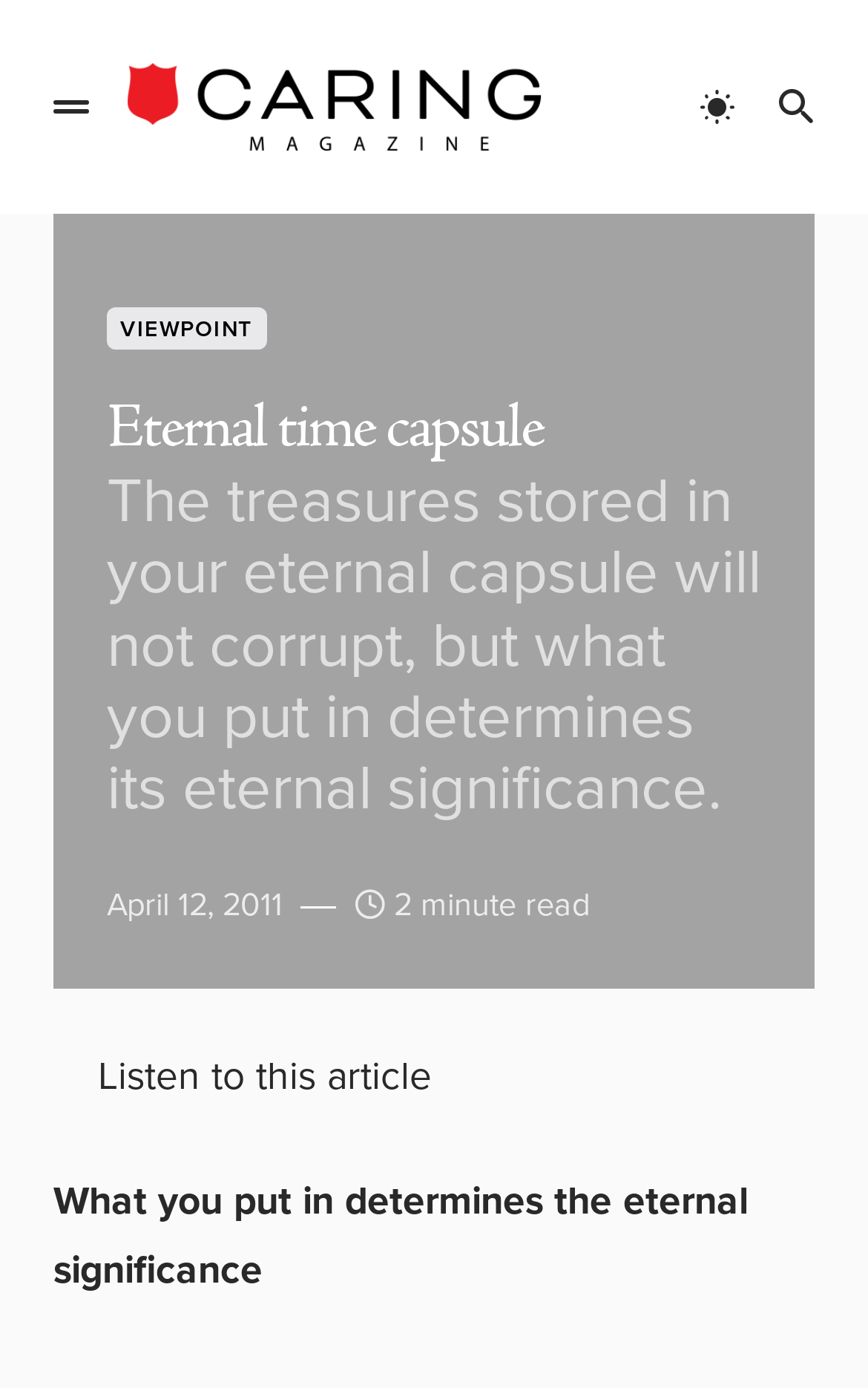What is the date of the article?
Based on the image, answer the question with as much detail as possible.

The date of the article is mentioned below the title, where it says 'April 12, 2011'.